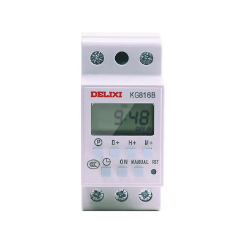Provide an in-depth description of the image you see.

The image features the DELIXI KG816B Digital Display AC220V Timer Switch Controller, a compact and user-friendly device designed for precise timing control in electrical applications. The timer switch is showcased with a clear digital display indicating the time as "9:48," emphasizing its functionality. The device is well-structured with several control buttons below the screen, including options for manual operation and setting timers. It is secured with mounting holes, making installation straightforward in various settings. This product is ideal for managing automated electrical tasks, enhancing efficiency, and providing convenience in both residential and commercial environments.